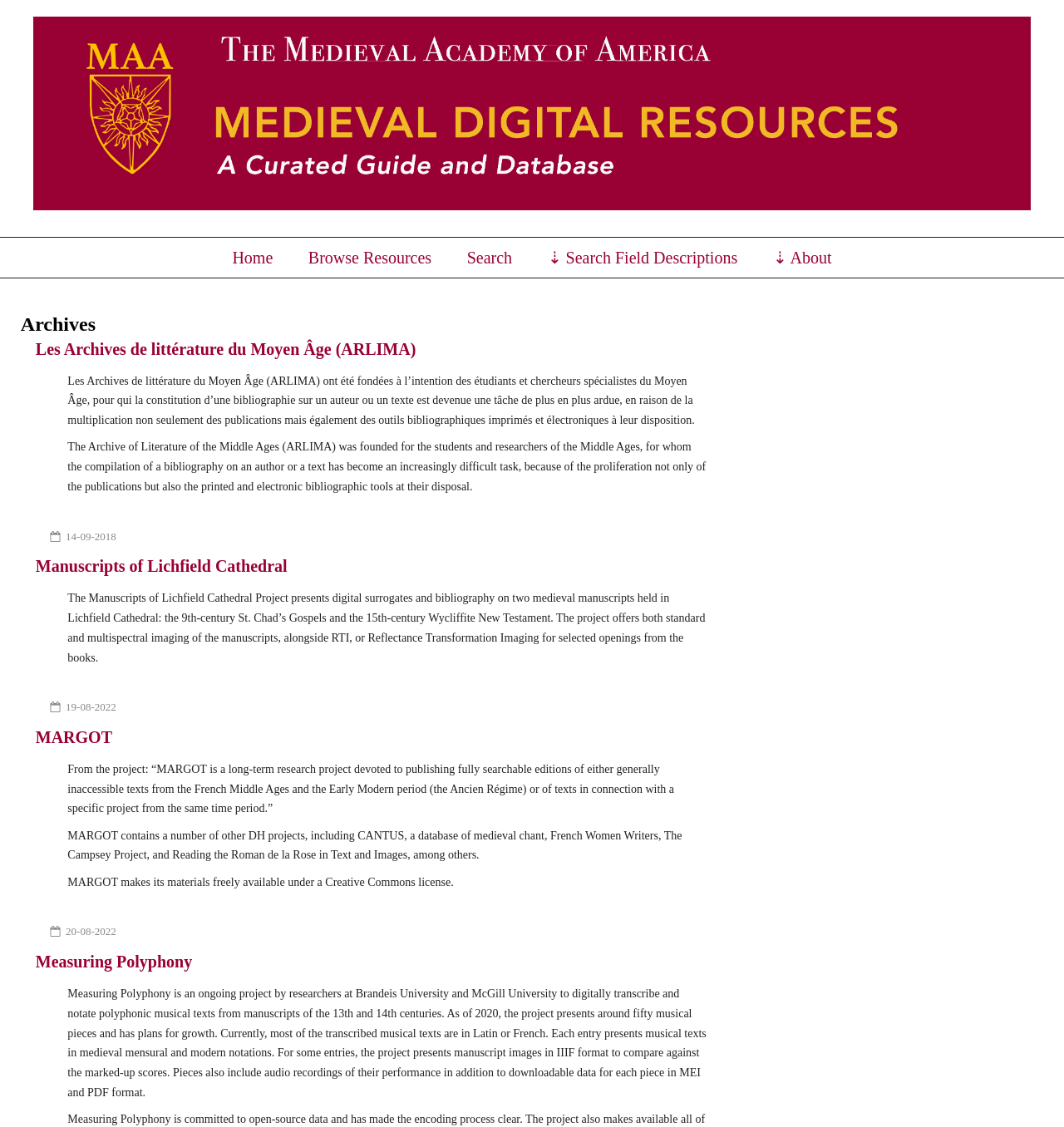Pinpoint the bounding box coordinates of the element that must be clicked to accomplish the following instruction: "Search for something". The coordinates should be in the format of four float numbers between 0 and 1, i.e., [left, top, right, bottom].

None